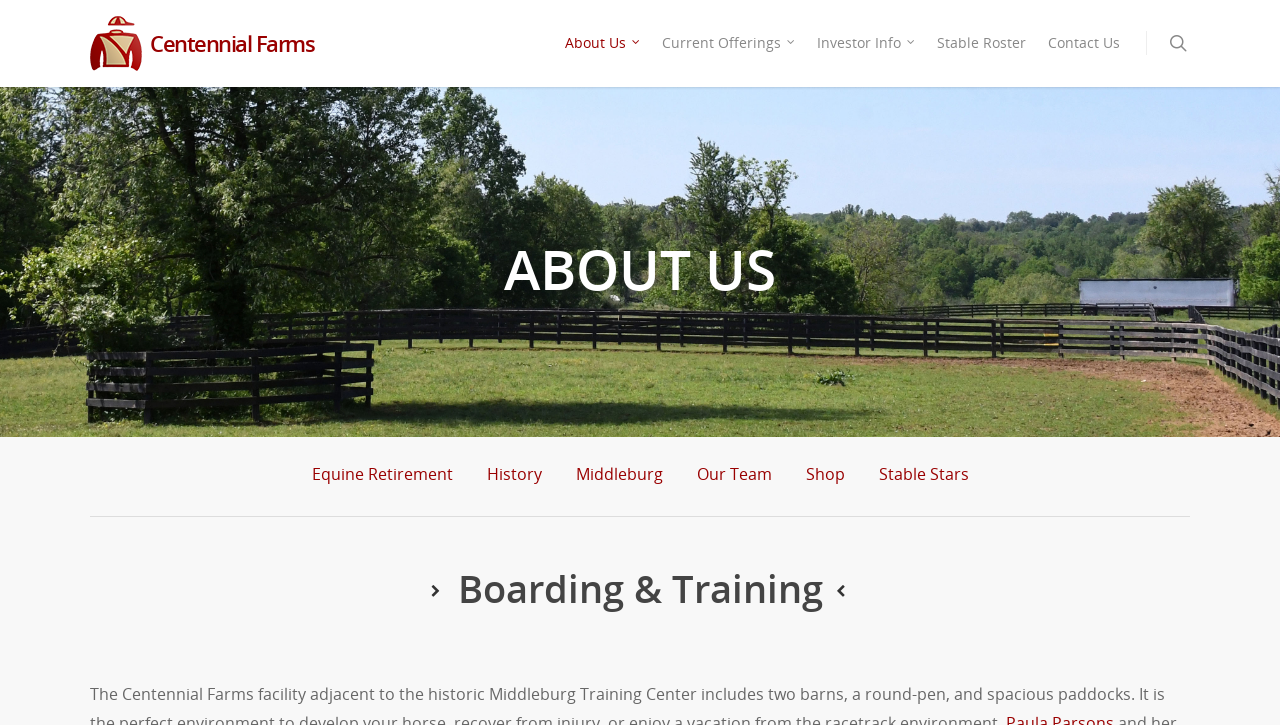From the webpage screenshot, identify the region described by Stable Stars. Provide the bounding box coordinates as (top-left x, top-left y, bottom-right x, bottom-right y), with each value being a floating point number between 0 and 1.

[0.686, 0.639, 0.757, 0.669]